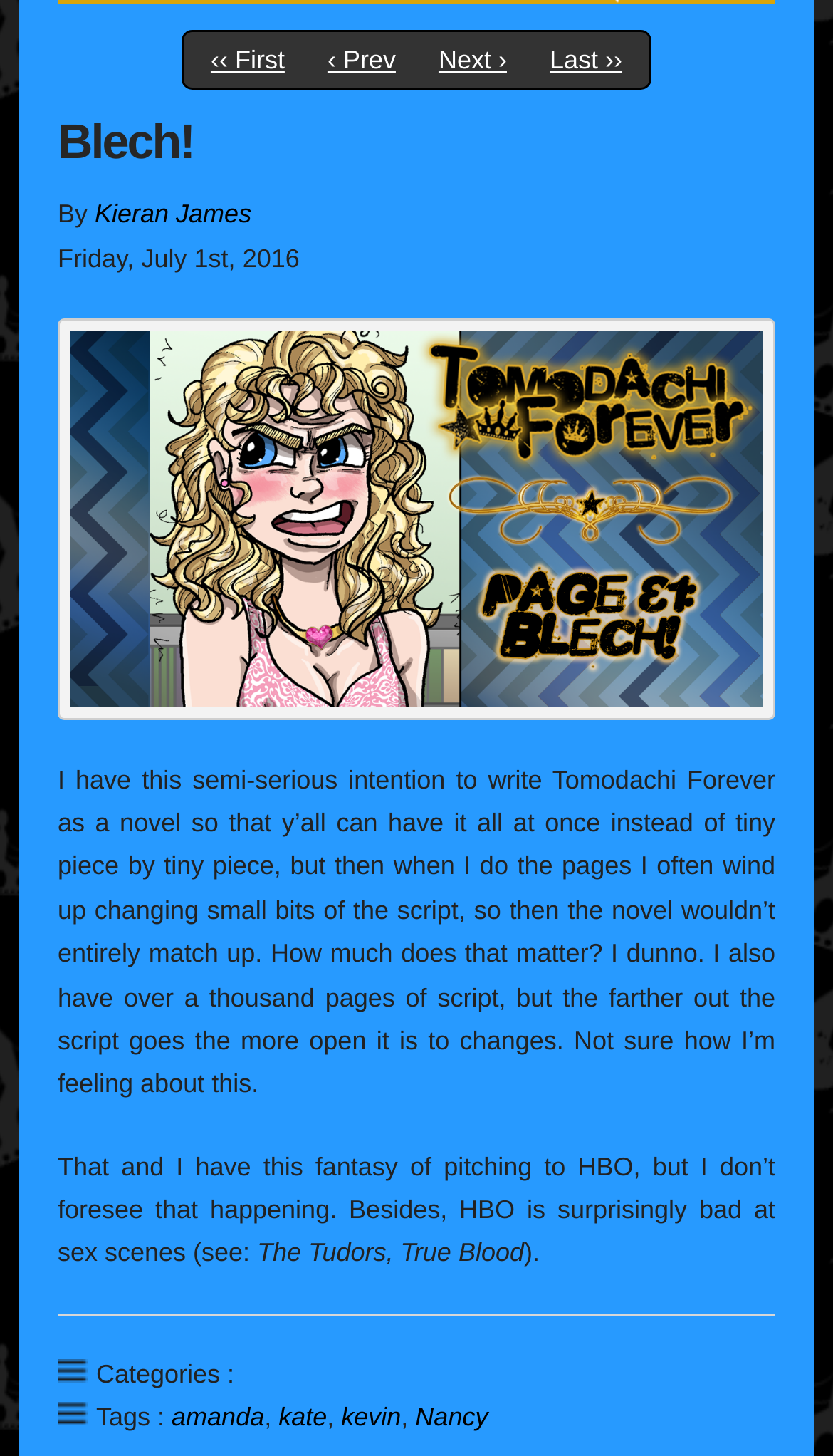What is the date of the blog post?
Your answer should be a single word or phrase derived from the screenshot.

Friday, July 2016